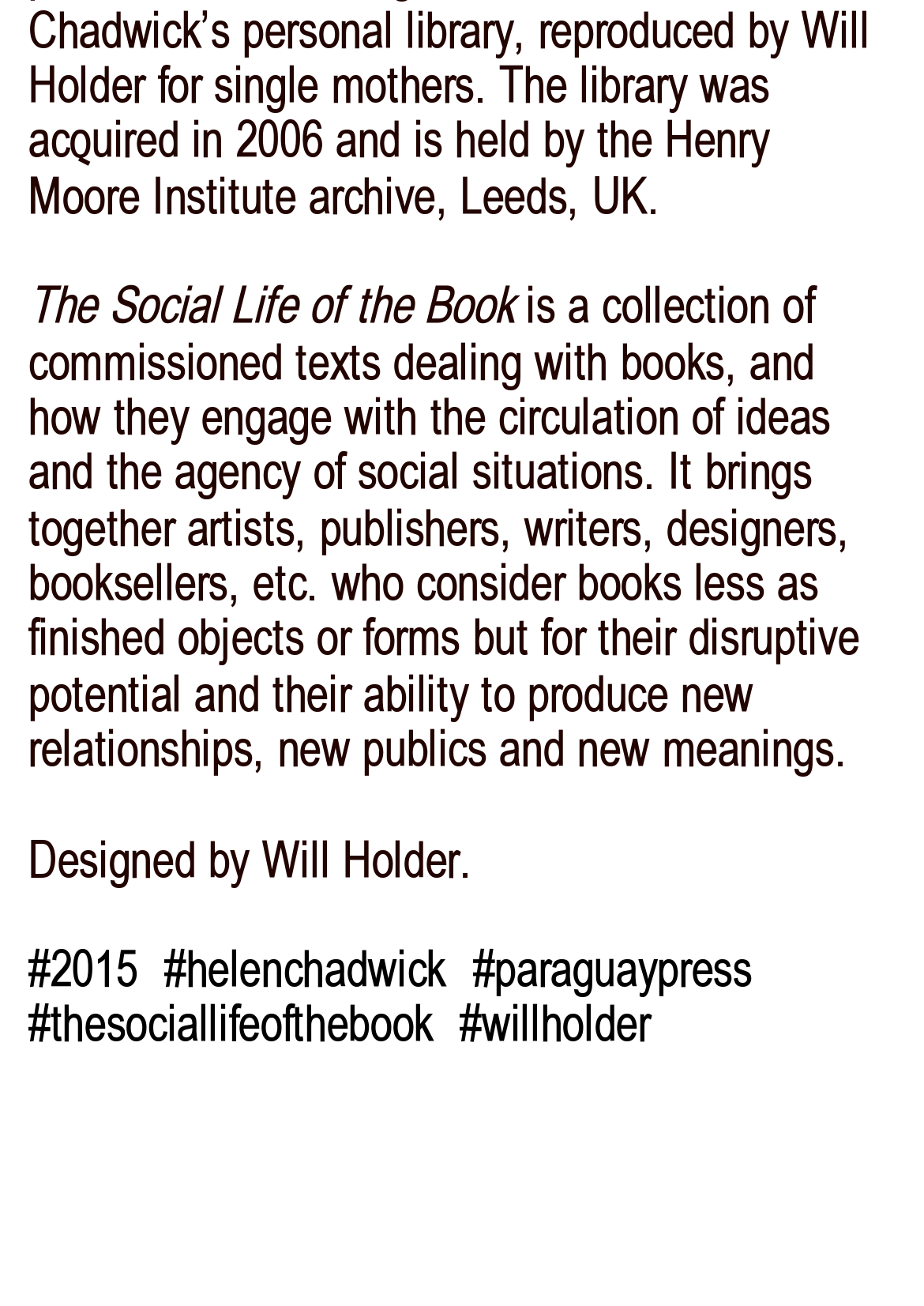Who is Helen Chadwick?
Identify the answer in the screenshot and reply with a single word or phrase.

an artist